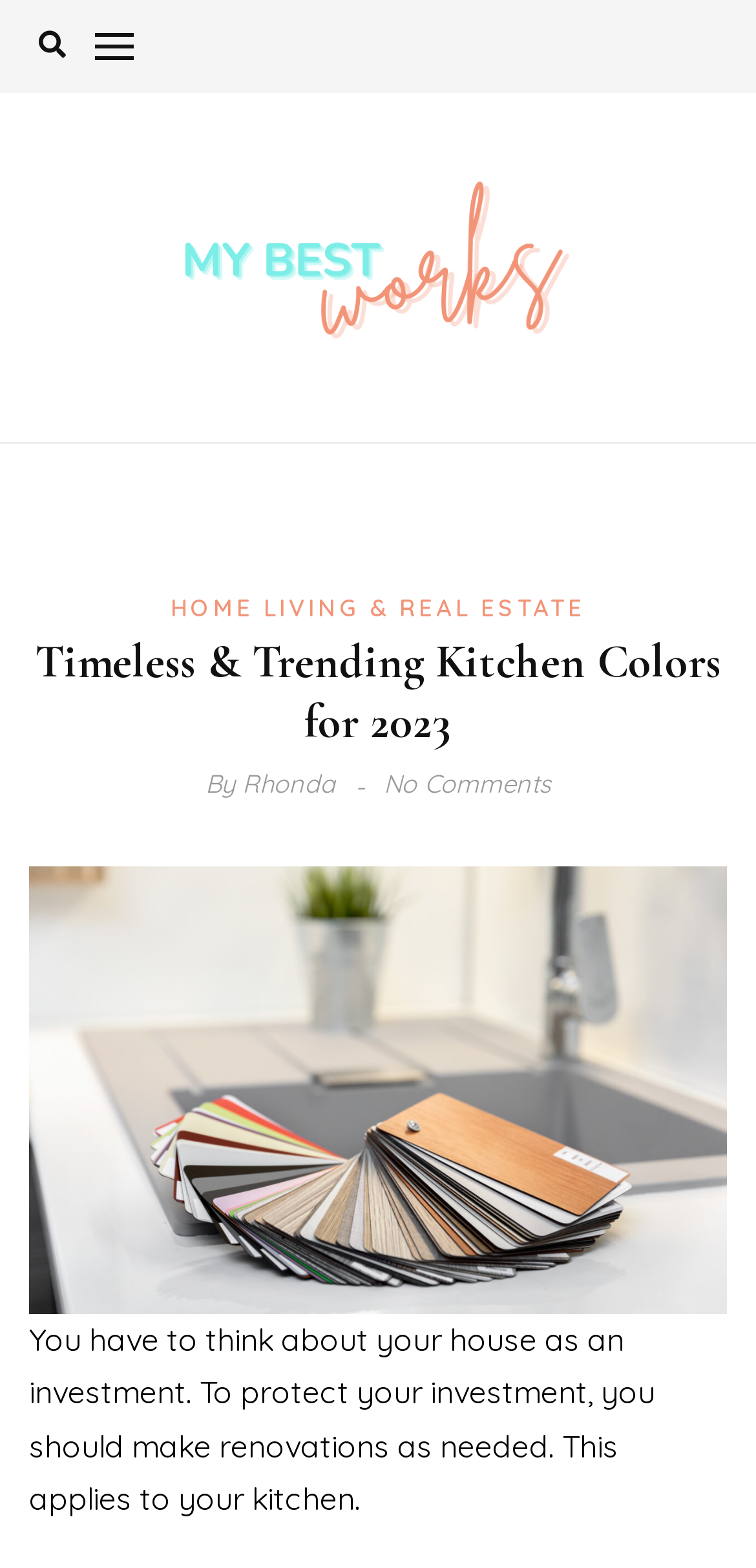What is the topic of the article?
Refer to the image and give a detailed answer to the question.

The main heading of the article is 'Timeless & Trending Kitchen Colors for 2023', which suggests that the topic of the article is about kitchen colors, specifically the popular ones for 2023.